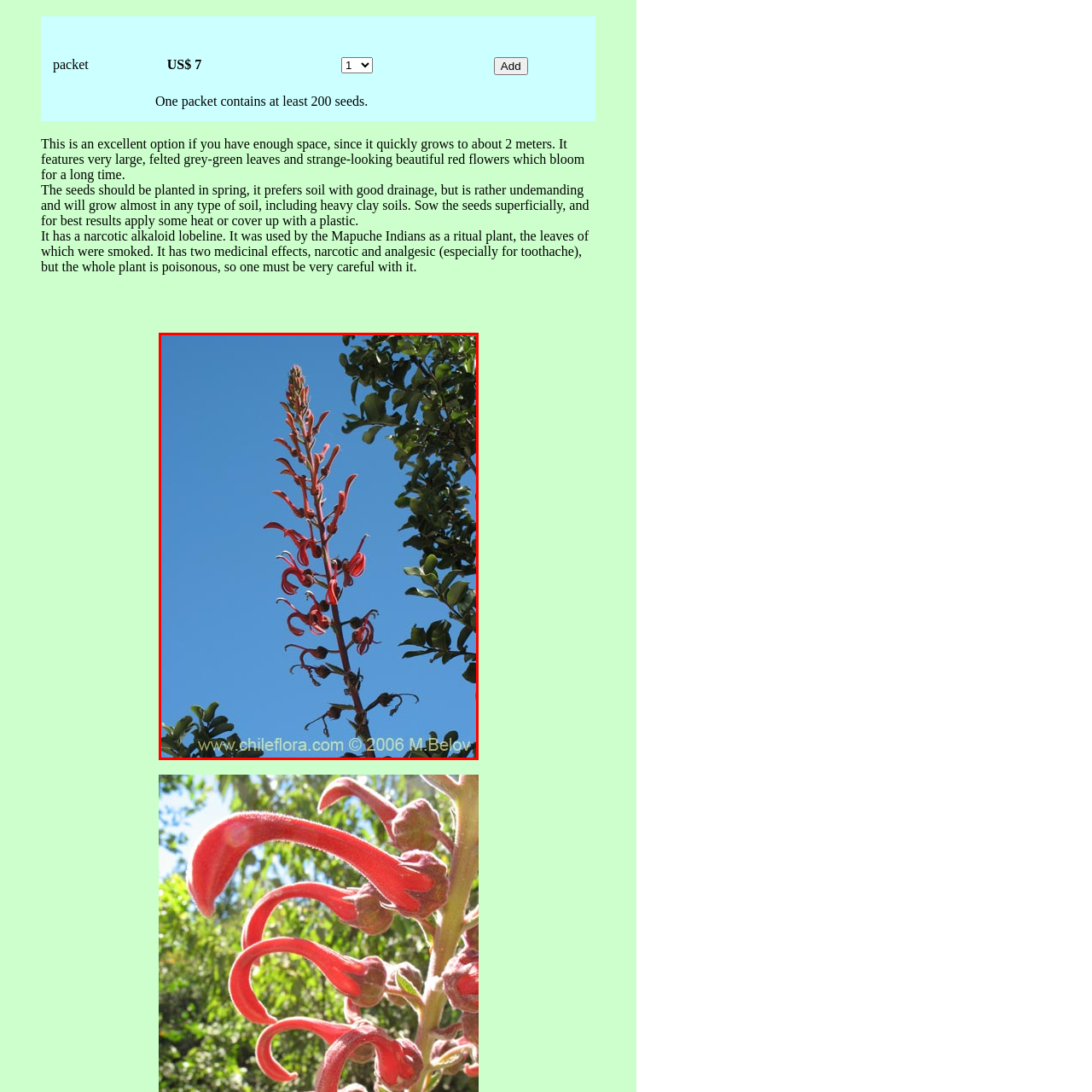Look closely at the image within the red bounding box, How tall can this plant grow? Respond with a single word or short phrase.

About 2 meters